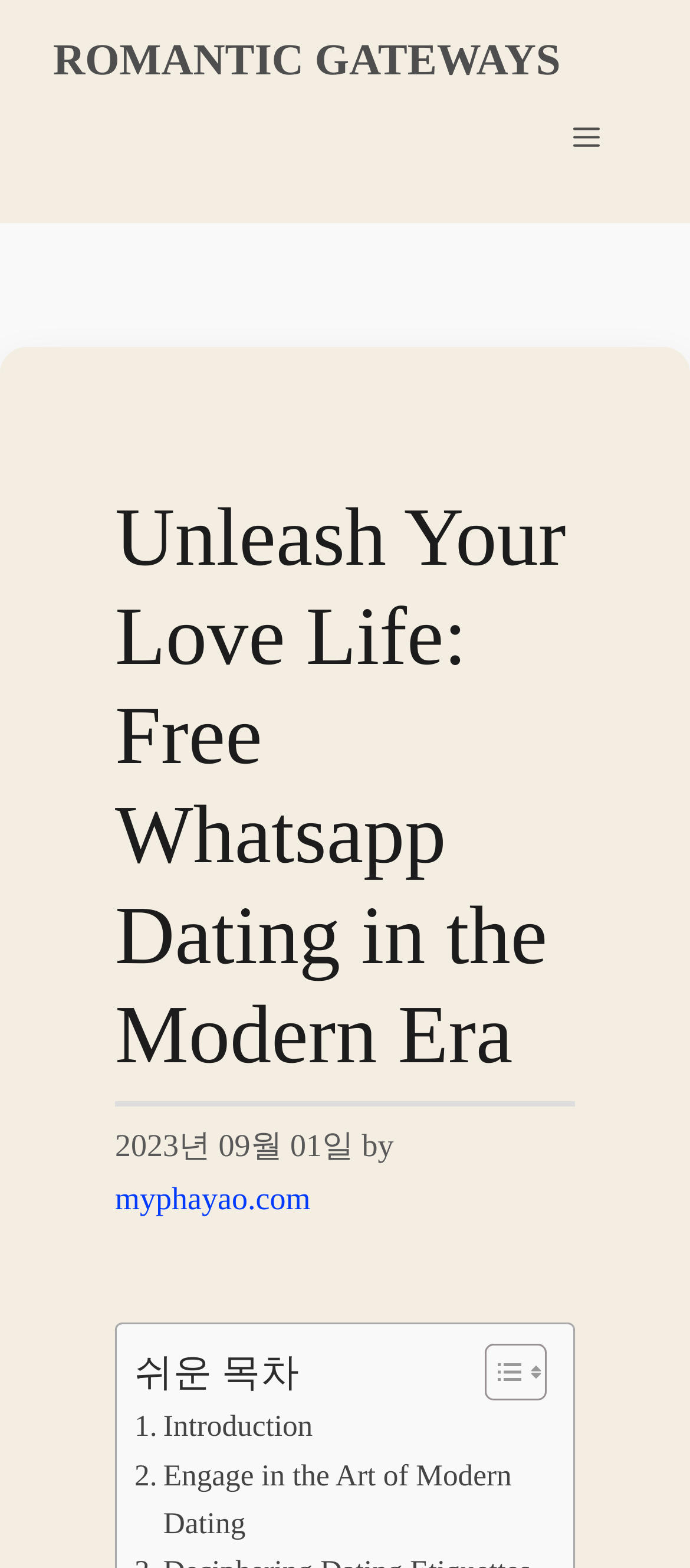Respond with a single word or phrase to the following question: What is the purpose of the button in the navigation?

To toggle the menu